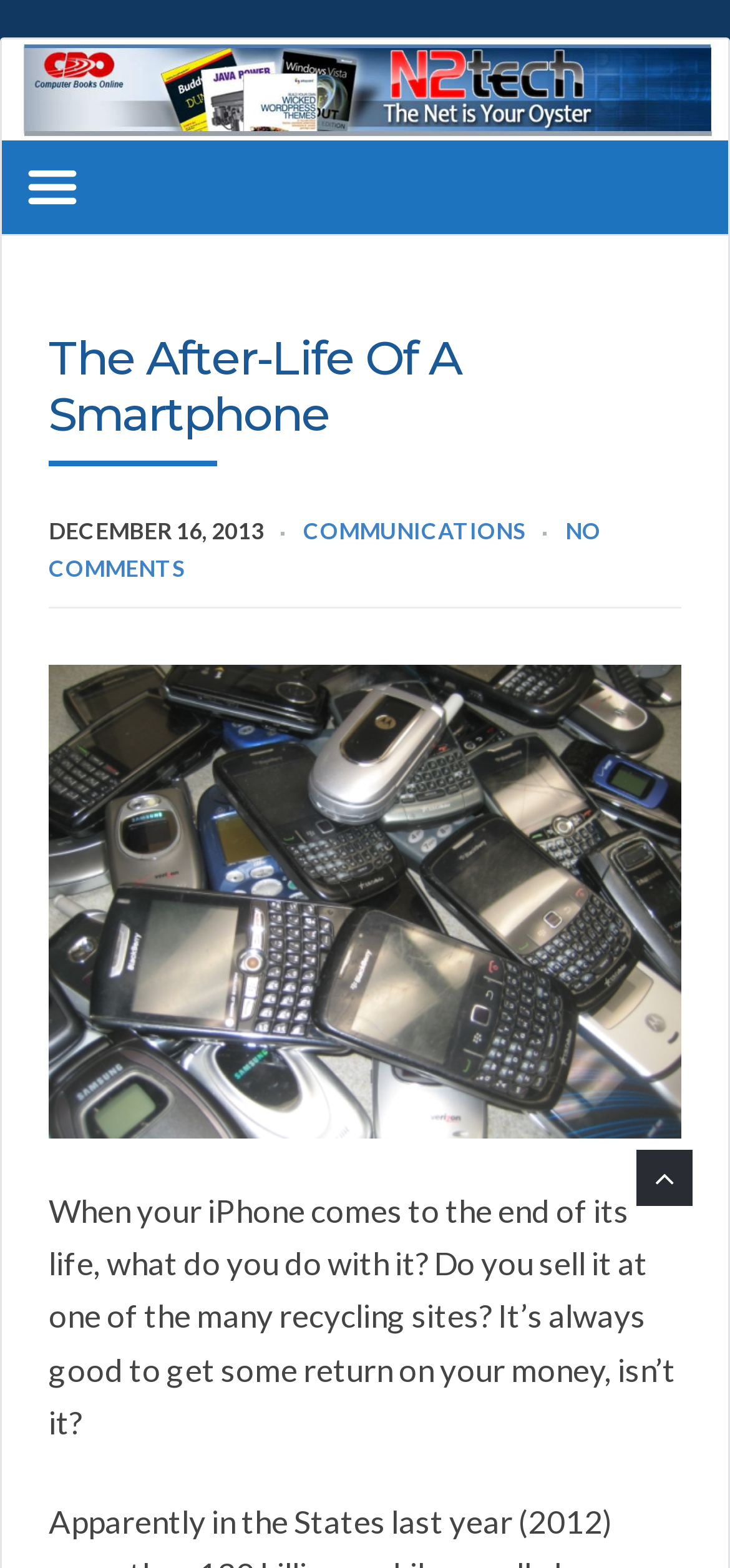Find the bounding box of the UI element described as: "No Comments". The bounding box coordinates should be given as four float values between 0 and 1, i.e., [left, top, right, bottom].

[0.067, 0.33, 0.823, 0.371]